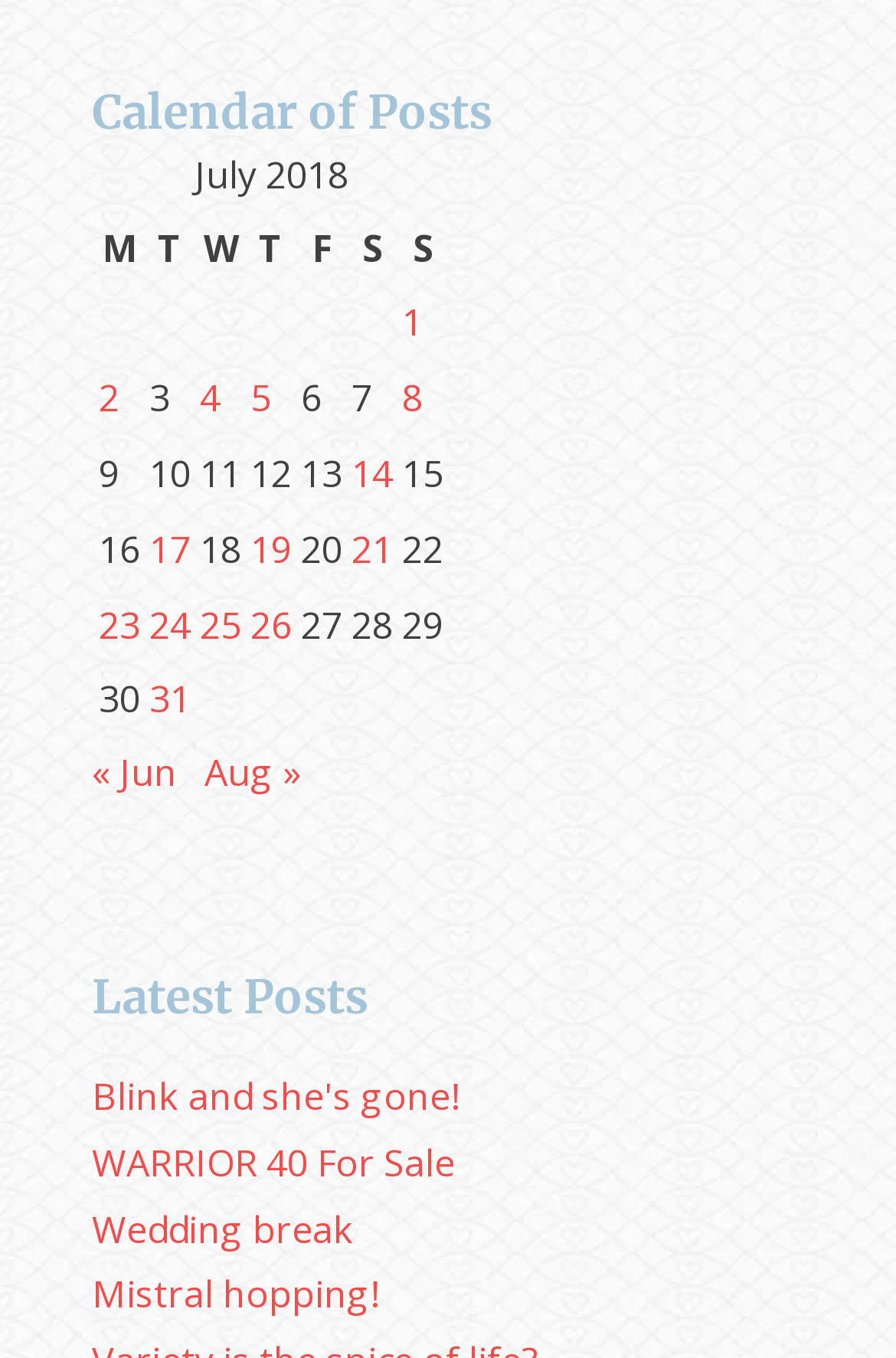Mark the bounding box of the element that matches the following description: "Wedding break".

[0.103, 0.886, 0.395, 0.923]